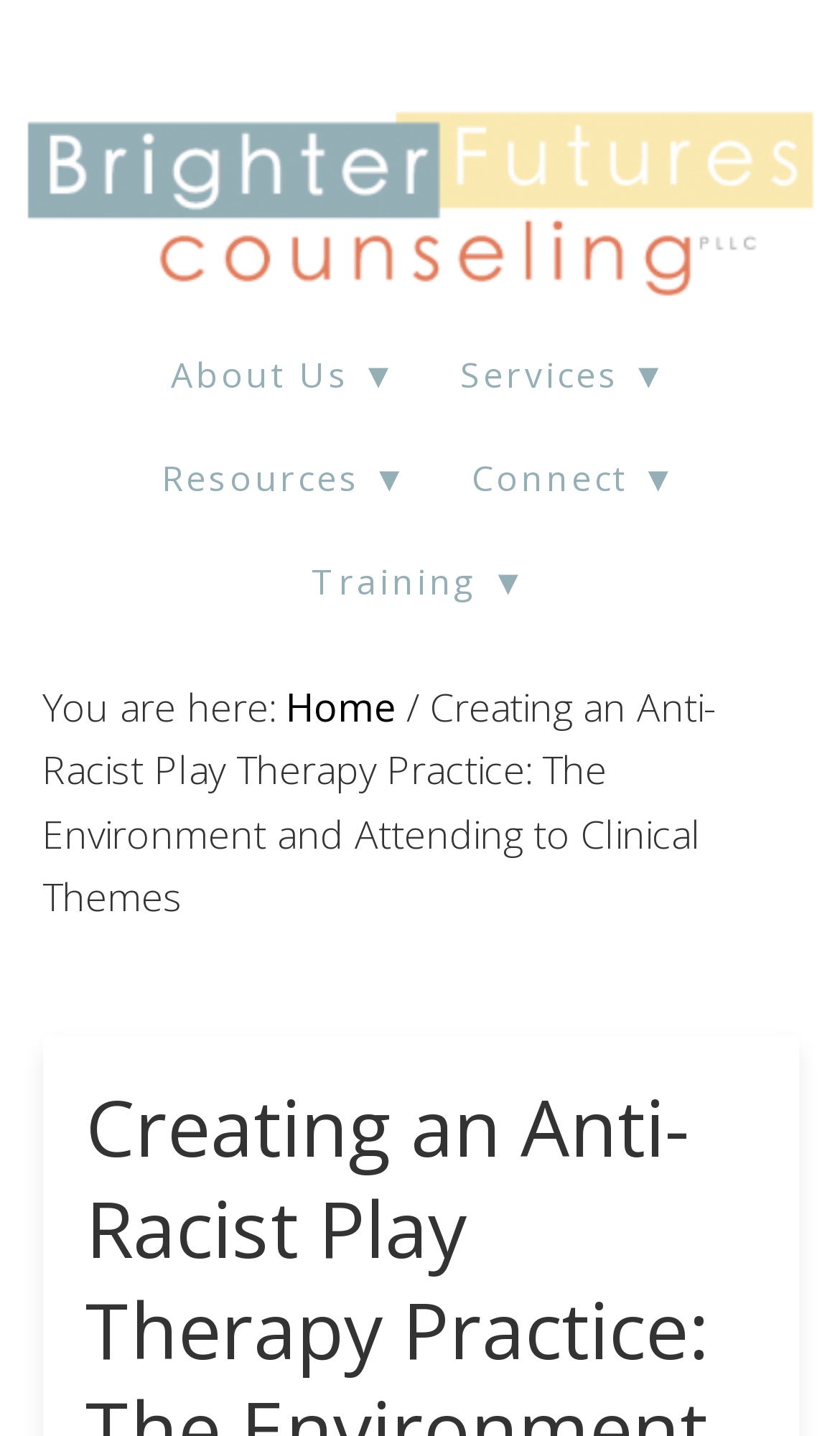Can you give a detailed response to the following question using the information from the image? What is the separator symbol in the breadcrumb navigation?

I found the answer by looking at the generic element 'breadcrumb separator' which contains the StaticText element '/'.